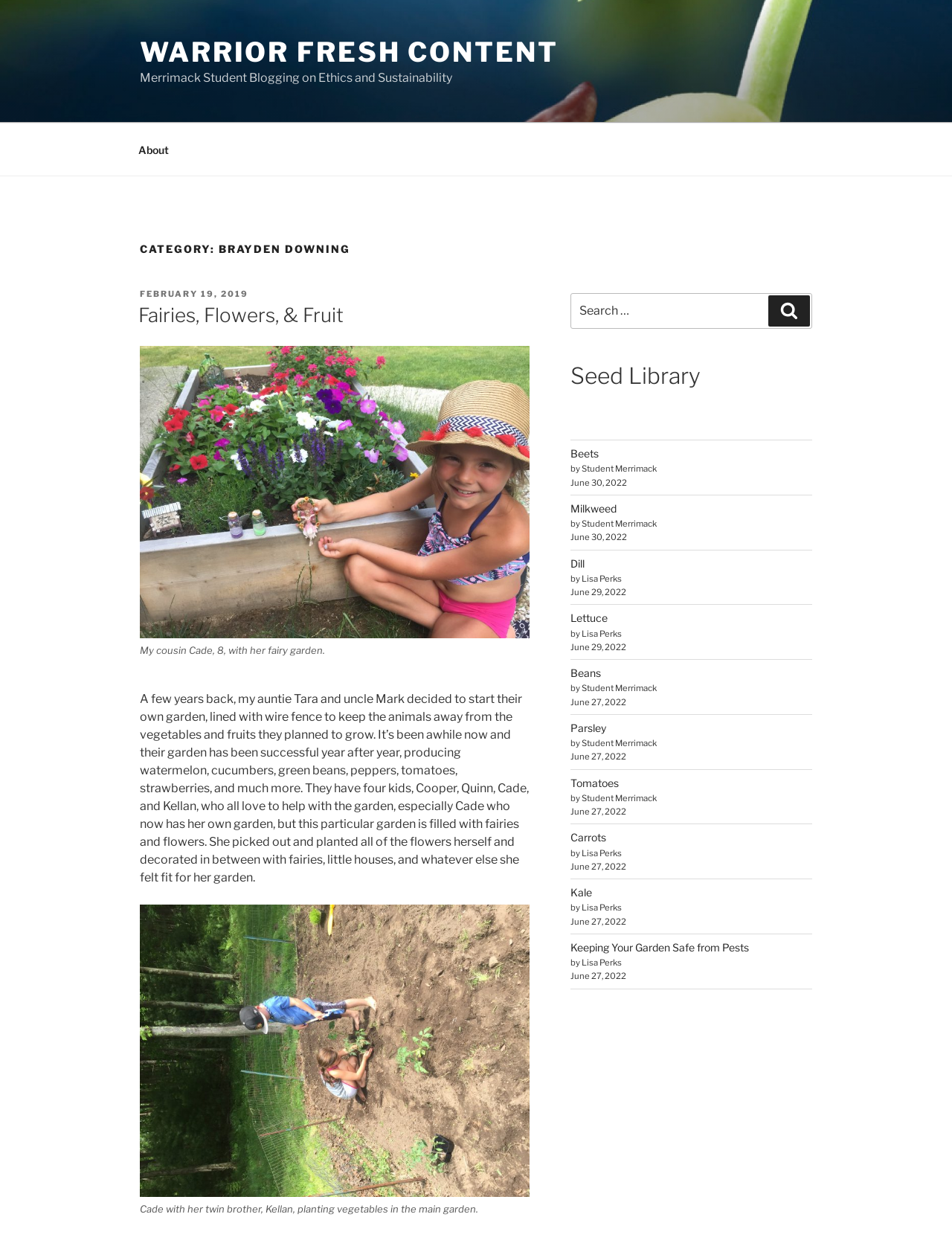Determine the bounding box coordinates of the element that should be clicked to execute the following command: "Click on the 'About' link".

[0.131, 0.105, 0.191, 0.134]